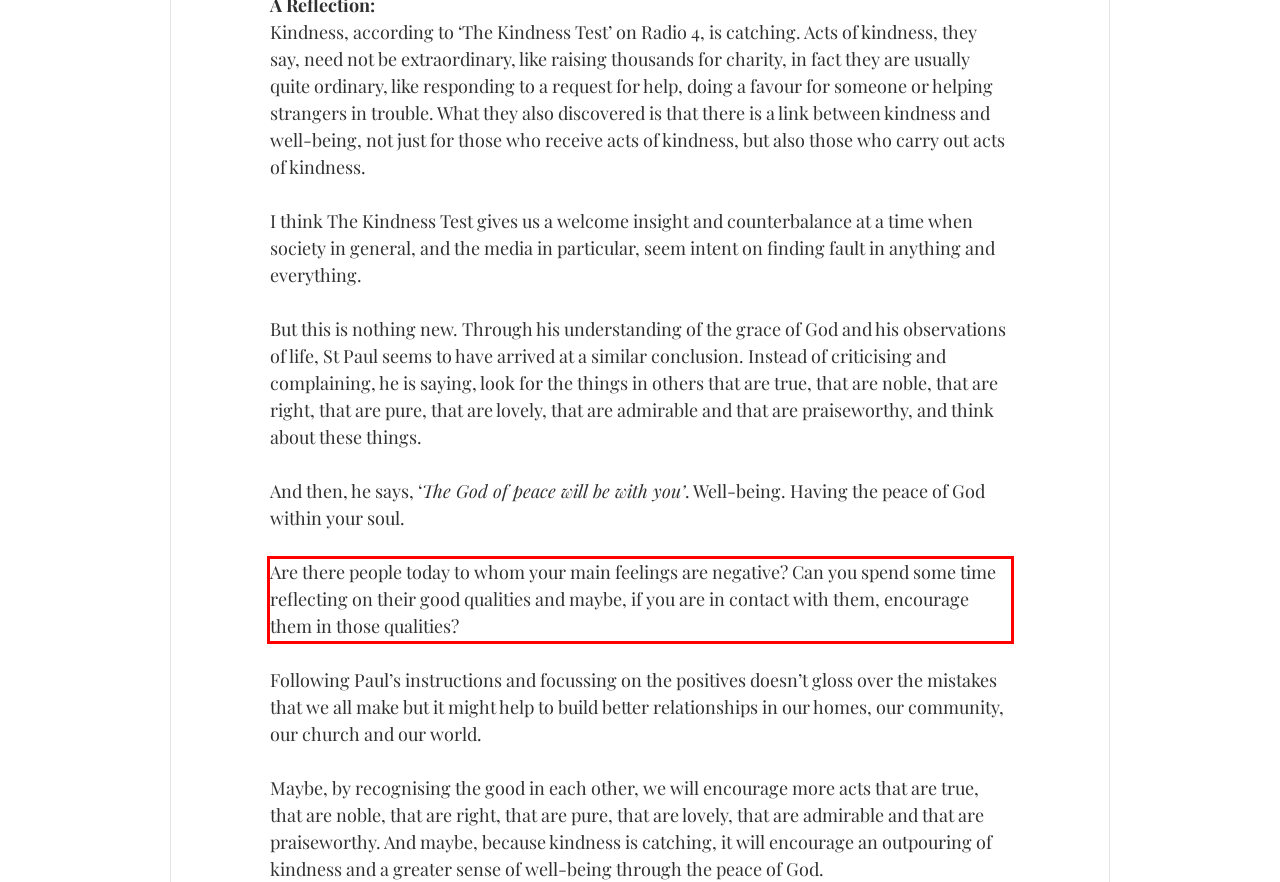Please identify the text within the red rectangular bounding box in the provided webpage screenshot.

Are there people today to whom your main feelings are negative? Can you spend some time reflecting on their good qualities and maybe, if you are in contact with them, encourage them in those qualities?